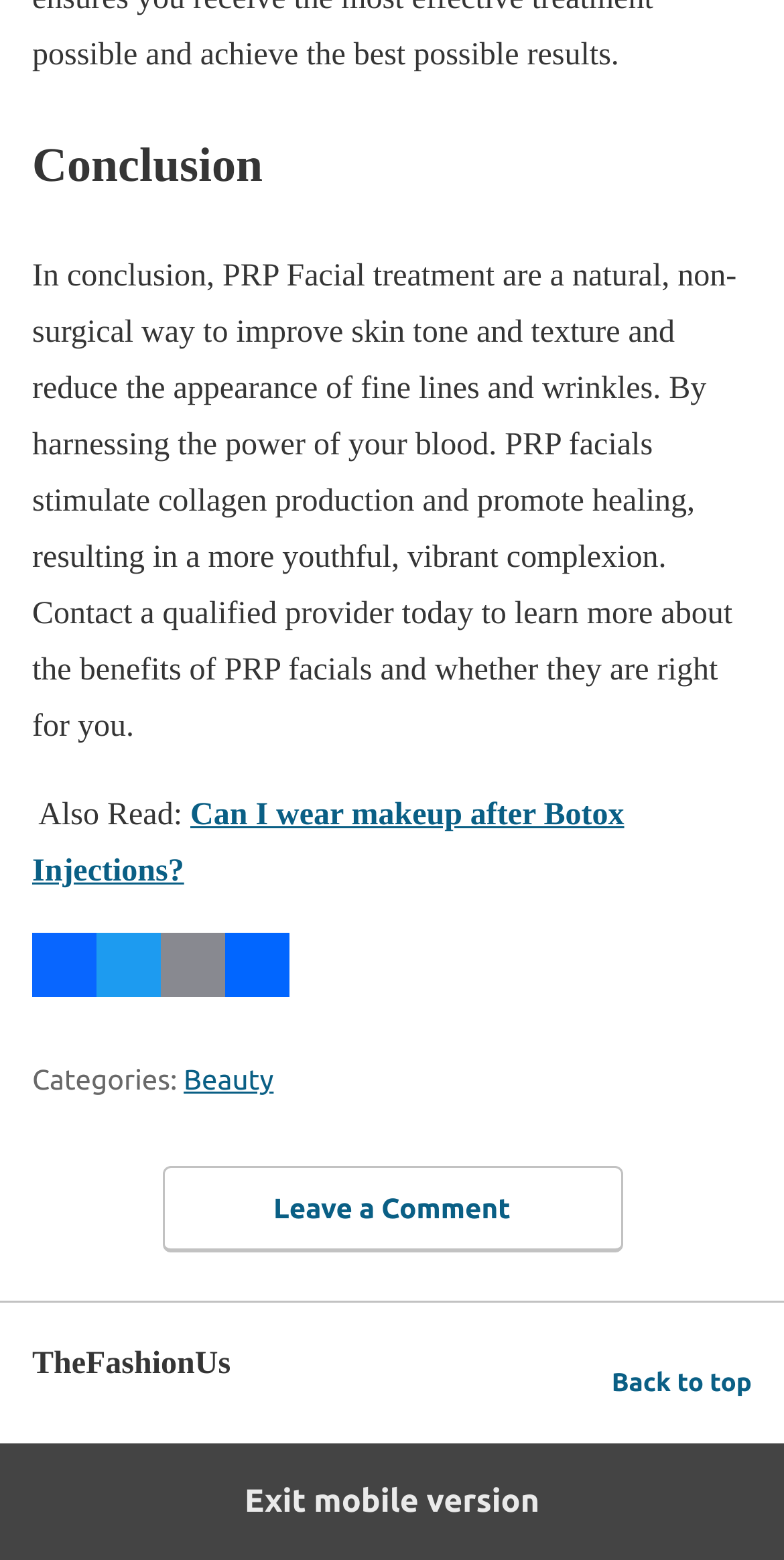Find the UI element described as: "Exit mobile version" and predict its bounding box coordinates. Ensure the coordinates are four float numbers between 0 and 1, [left, top, right, bottom].

[0.0, 0.925, 1.0, 1.0]